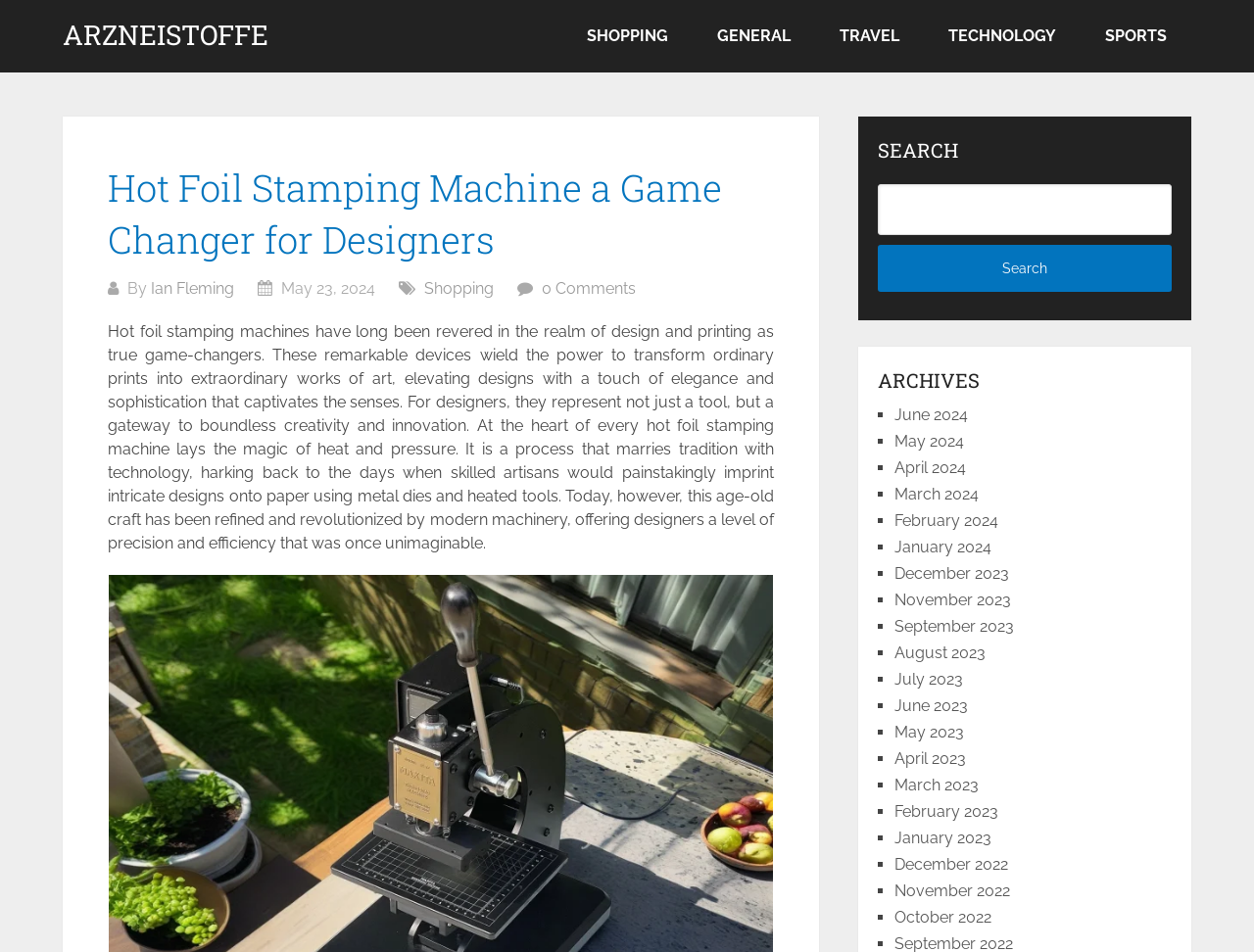Can you identify the bounding box coordinates of the clickable region needed to carry out this instruction: 'Read the blog post 'Brokers Who Gamble With Your Retirement Savings''? The coordinates should be four float numbers within the range of 0 to 1, stated as [left, top, right, bottom].

None